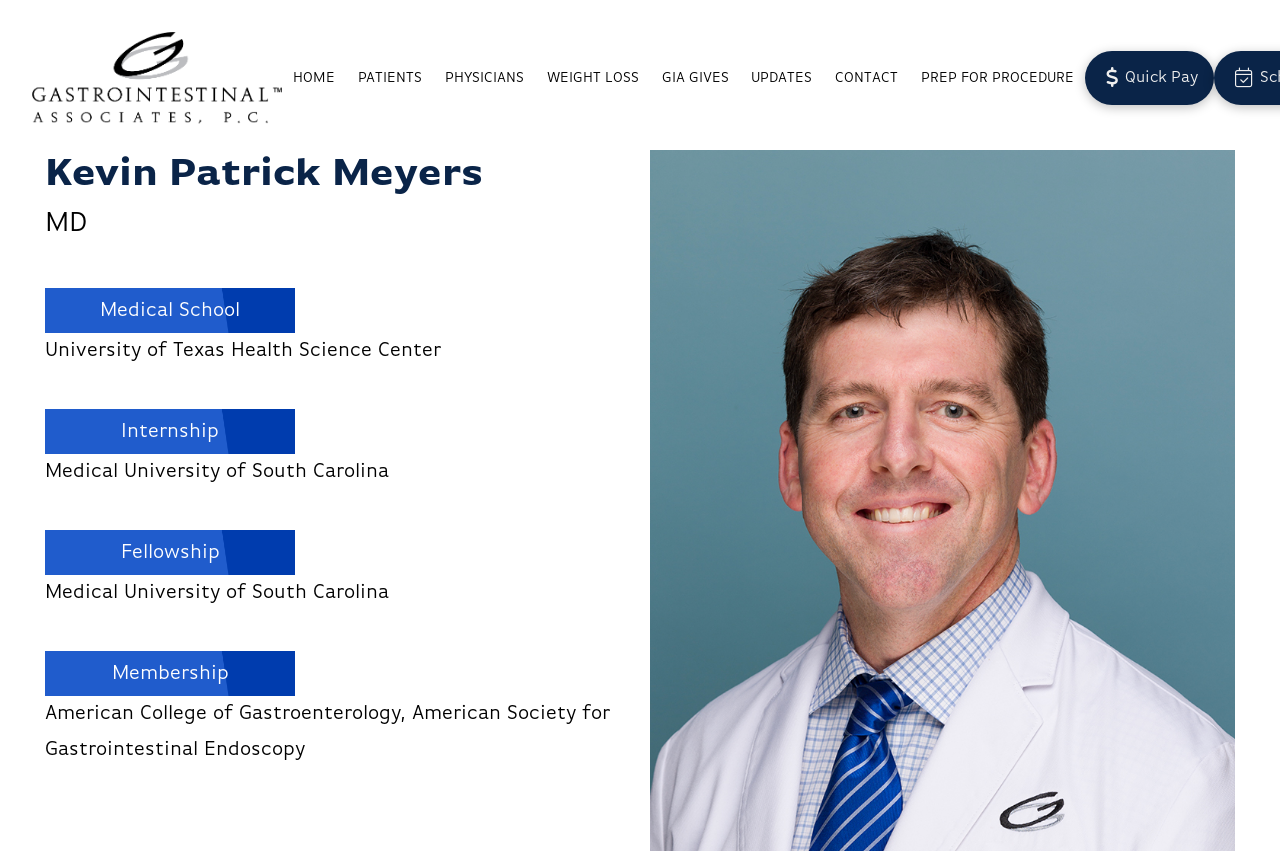Locate the bounding box coordinates of the clickable area to execute the instruction: "View Kevin Patrick Meyers' profile". Provide the coordinates as four float numbers between 0 and 1, represented as [left, top, right, bottom].

[0.035, 0.176, 0.492, 0.233]